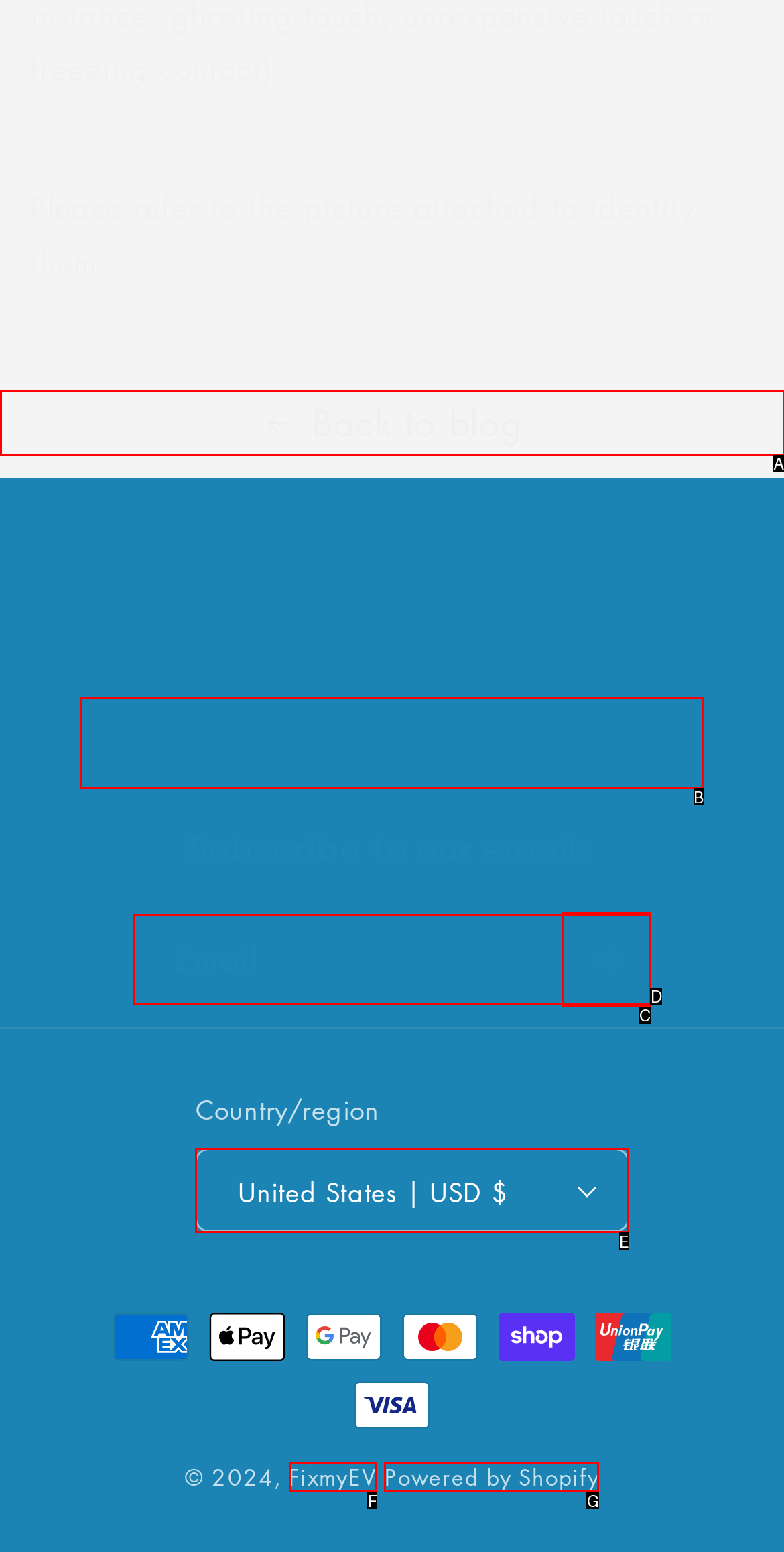Identify the HTML element that corresponds to the description: United States | USD $
Provide the letter of the matching option from the given choices directly.

E